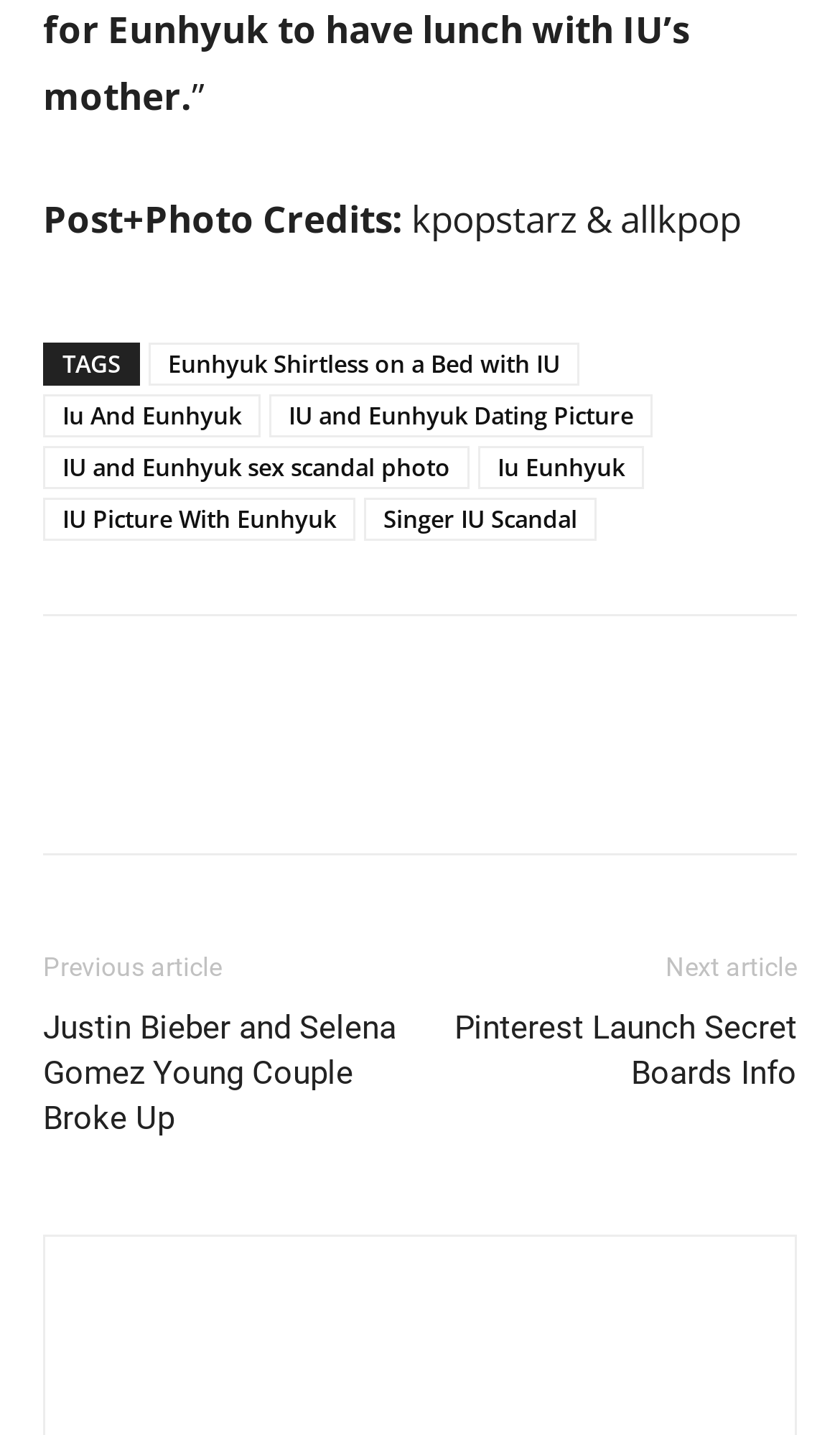Identify the bounding box coordinates of the clickable section necessary to follow the following instruction: "Click on the link 'Justin Bieber and Selena Gomez Young Couple Broke Up'". The coordinates should be presented as four float numbers from 0 to 1, i.e., [left, top, right, bottom].

[0.051, 0.701, 0.5, 0.796]